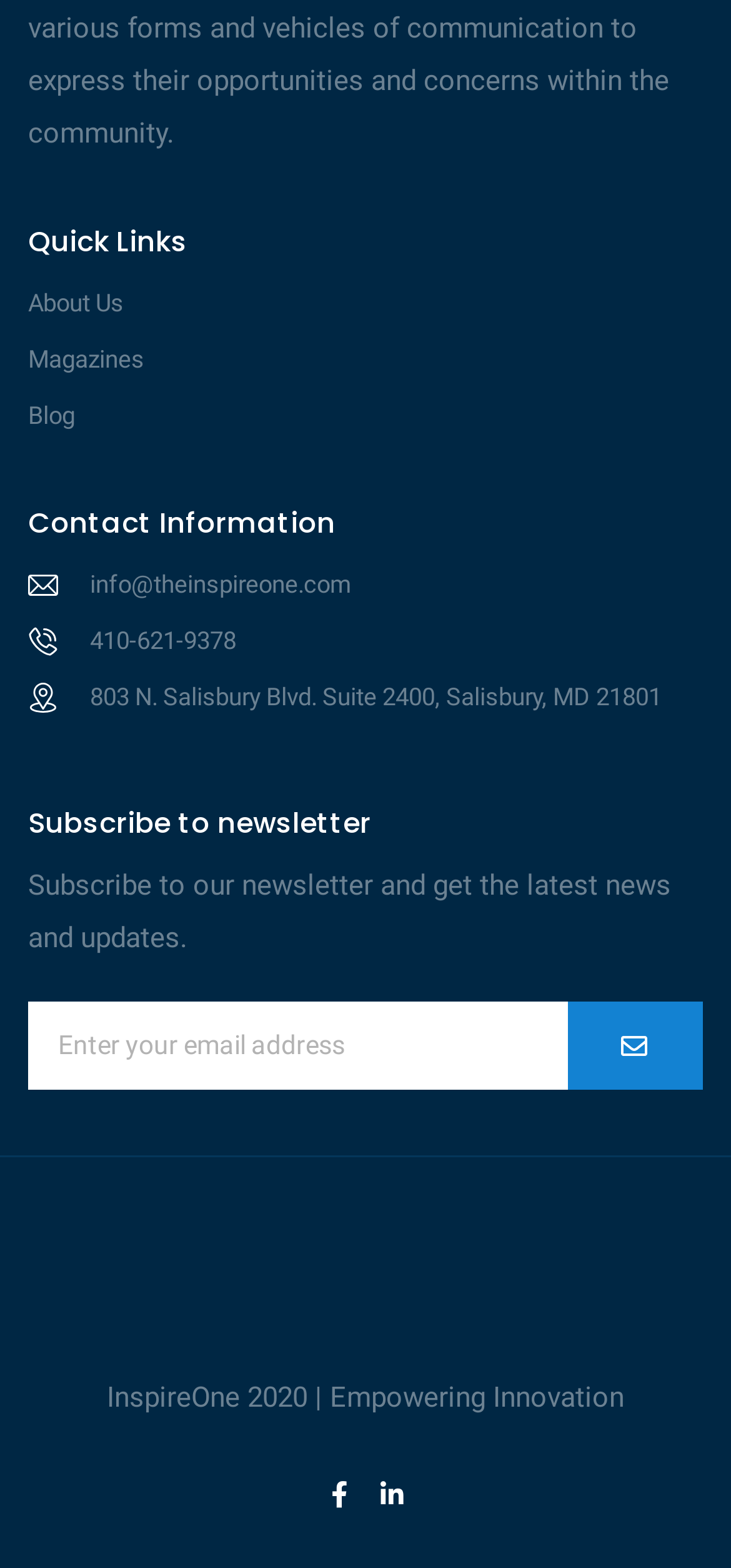Find the bounding box coordinates for the element described here: "InspireOne 2020 | Empowering Innovation".

[0.146, 0.88, 0.854, 0.902]